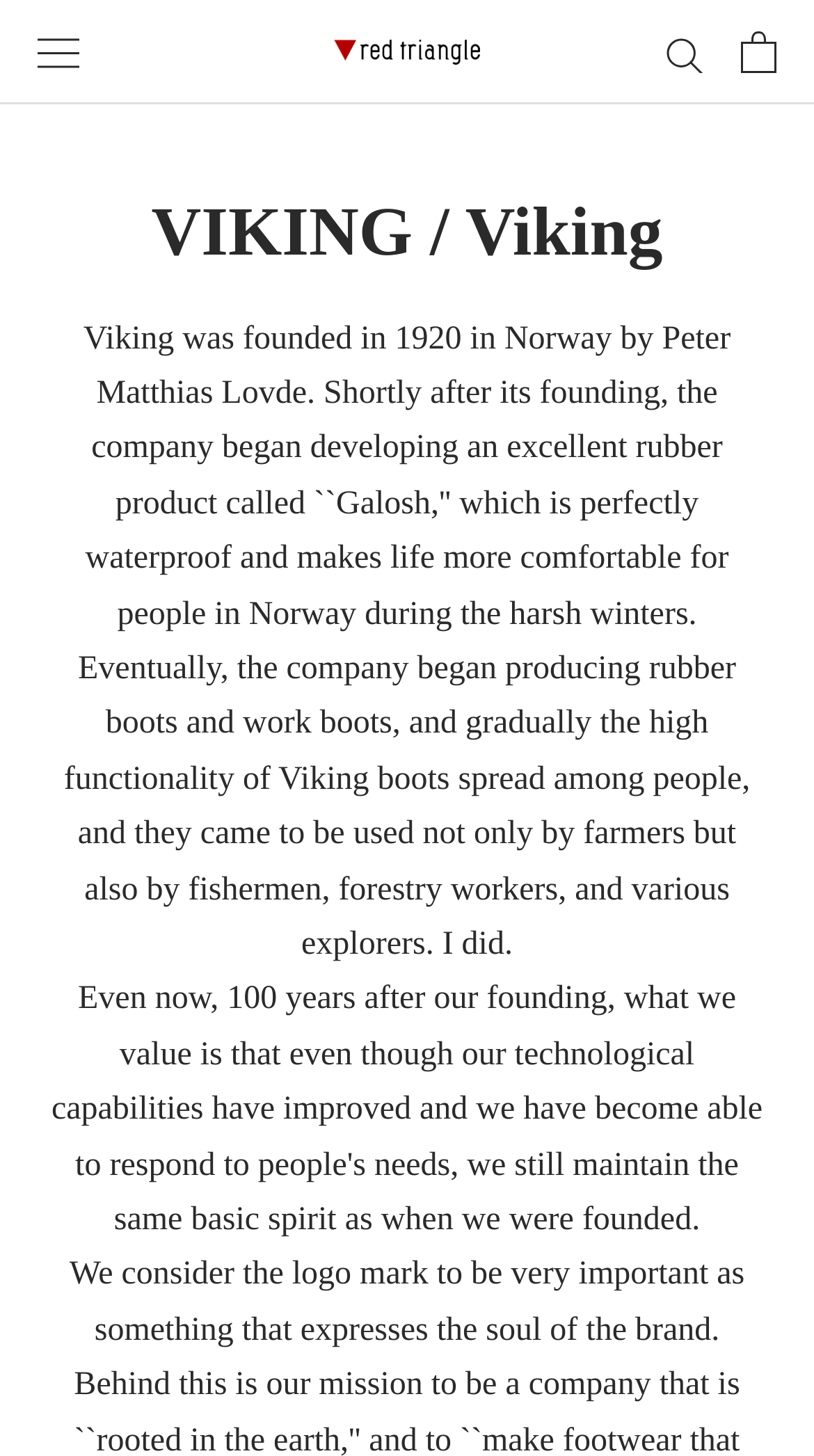What is the position of the search link?
Please provide a single word or phrase based on the screenshot.

Top right